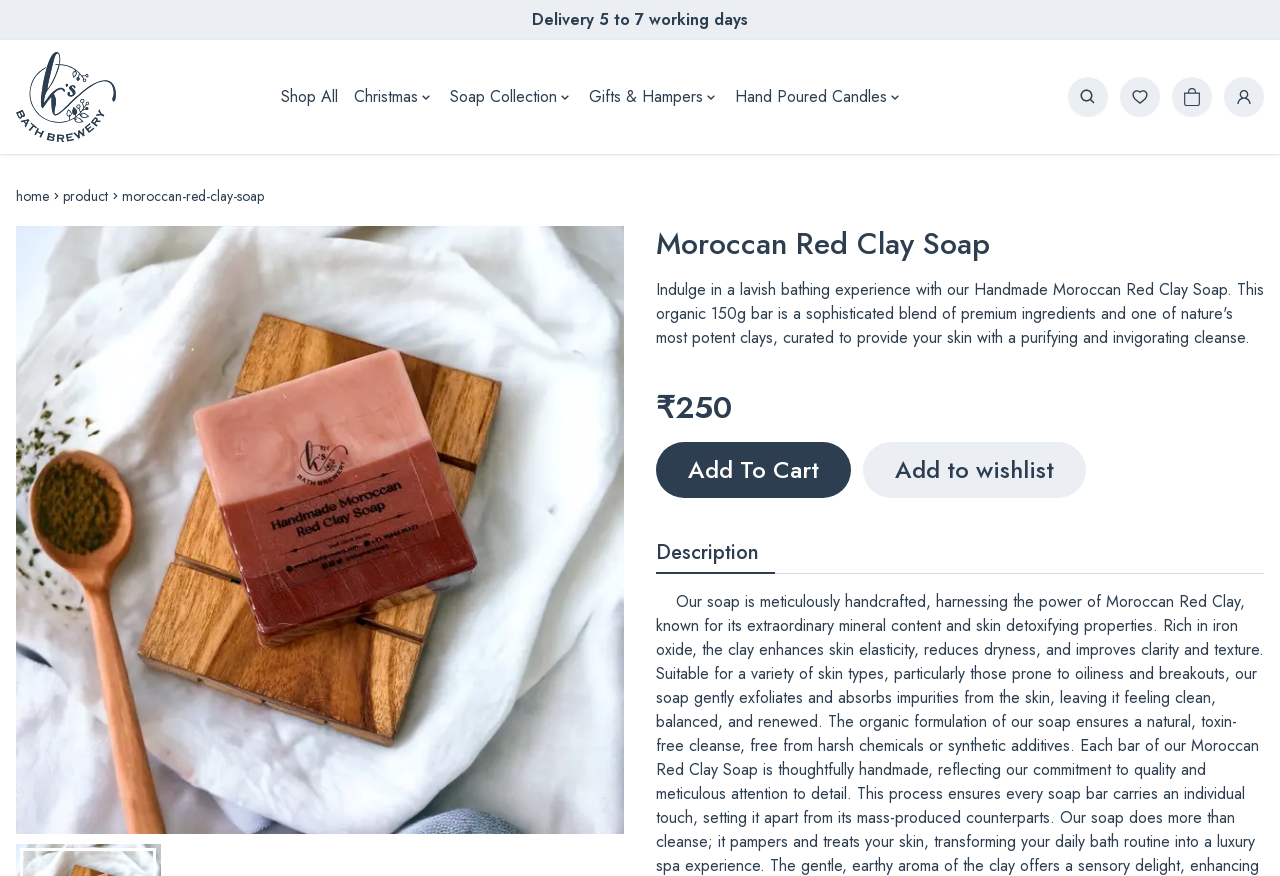Find the bounding box coordinates of the element to click in order to complete the given instruction: "Share the article on Twitter."

None